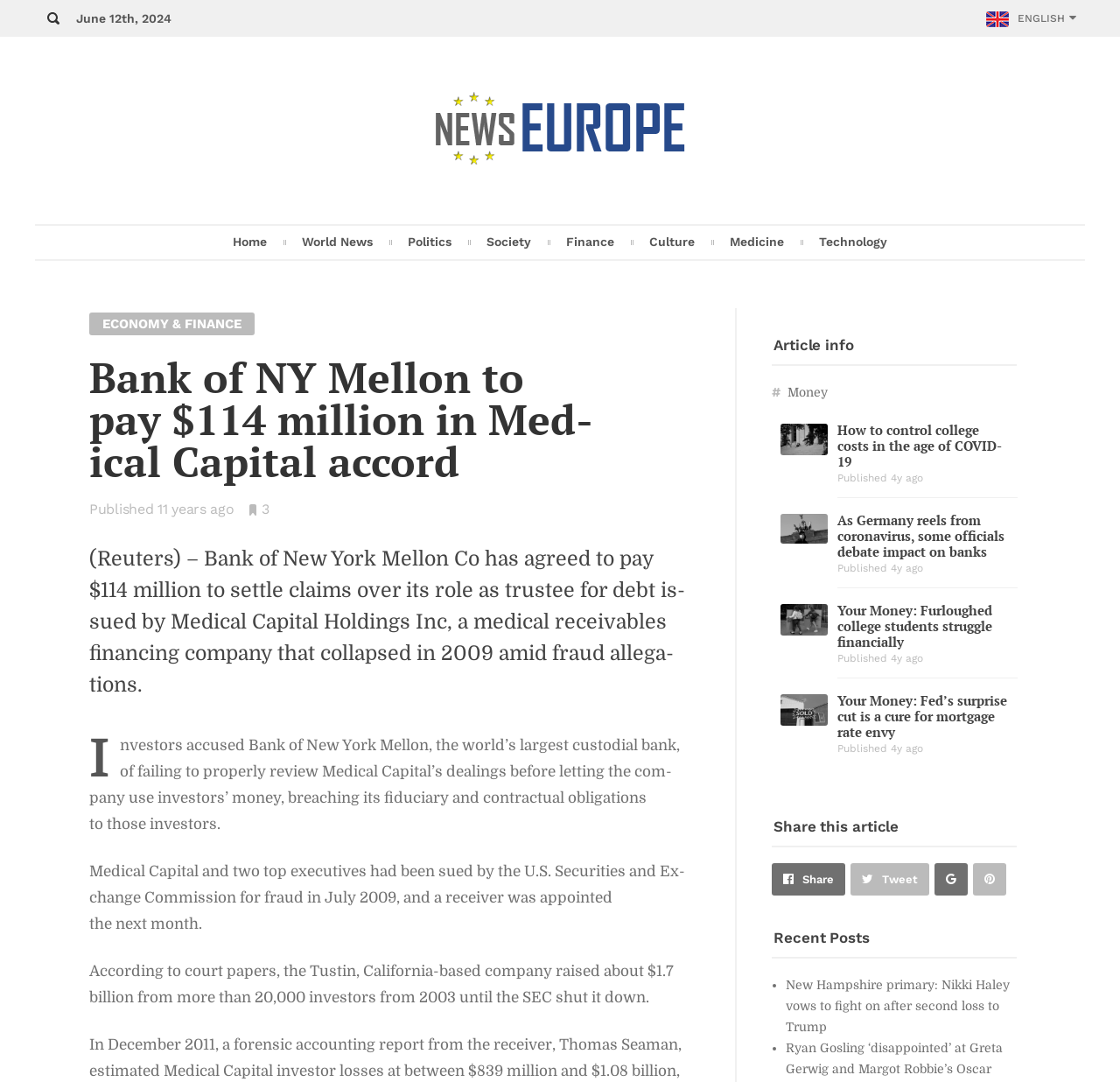How many articles are there in the Finance category?
Answer briefly with a single word or phrase based on the image.

9741